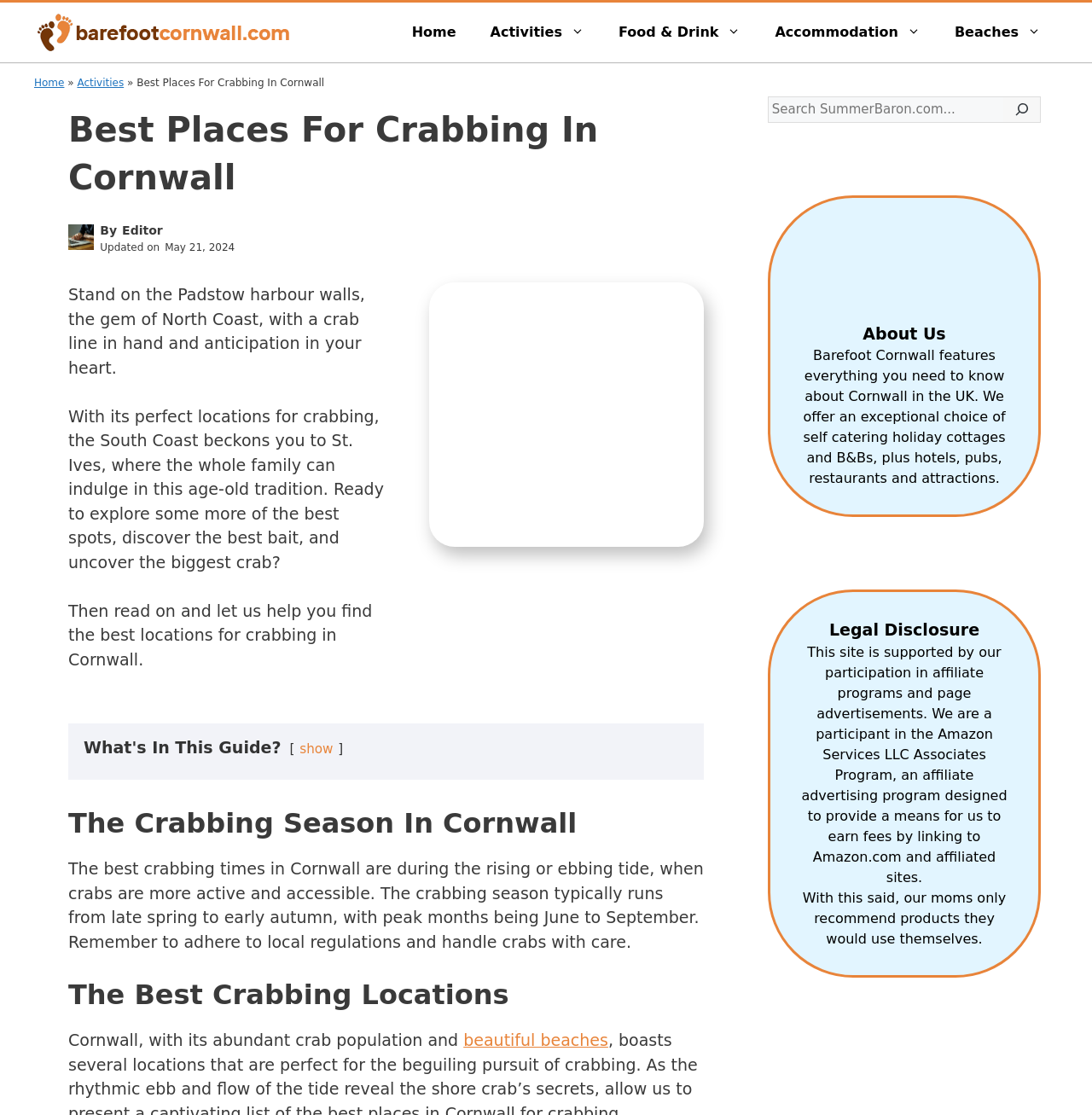Locate the bounding box coordinates of the area where you should click to accomplish the instruction: "Read more about 'Activities'".

[0.433, 0.006, 0.551, 0.052]